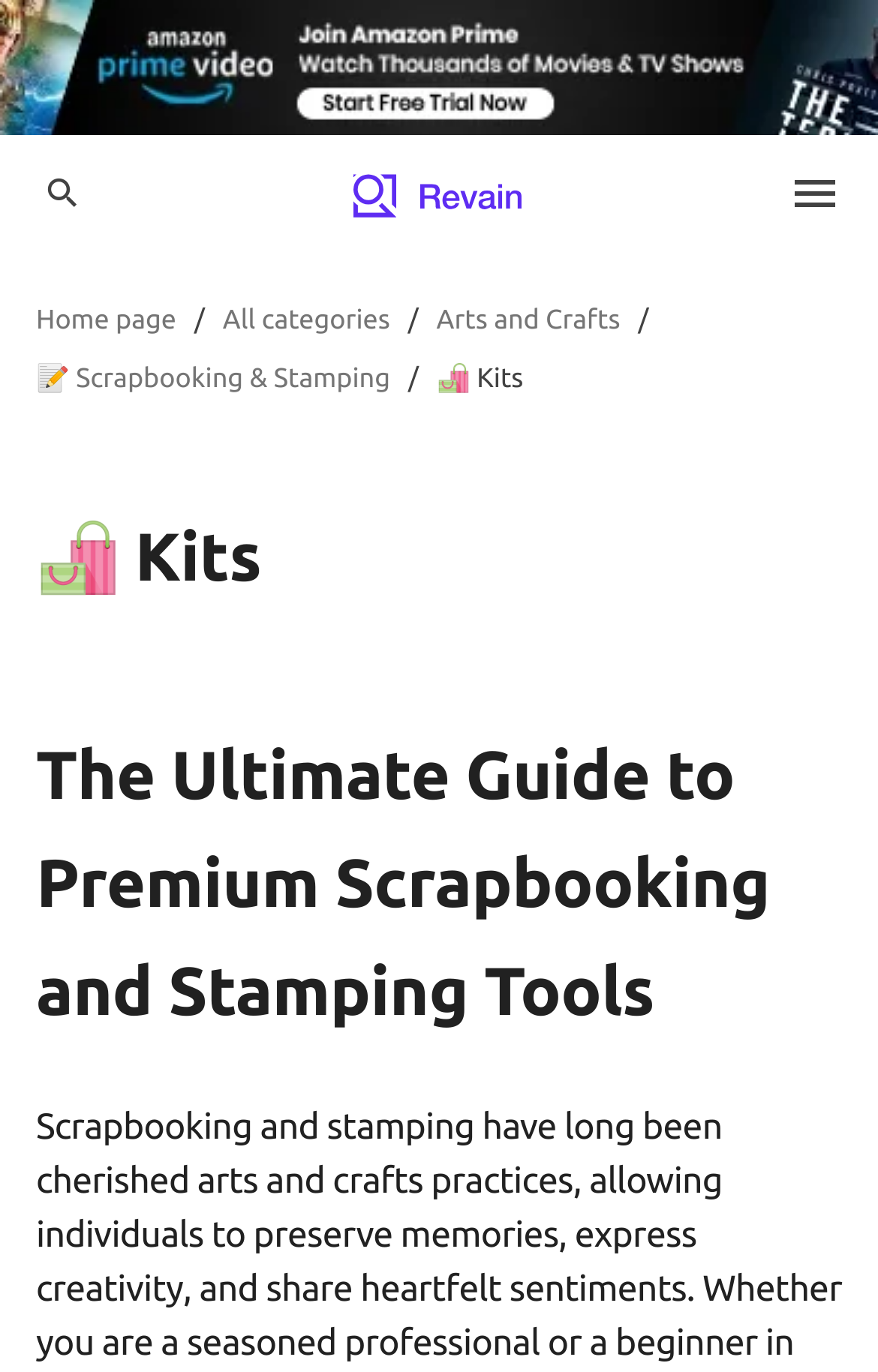Given the element description 📝 Scrapbooking & Stamping, specify the bounding box coordinates of the corresponding UI element in the format (top-left x, top-left y, bottom-right x, bottom-right y). All values must be between 0 and 1.

[0.041, 0.264, 0.444, 0.287]